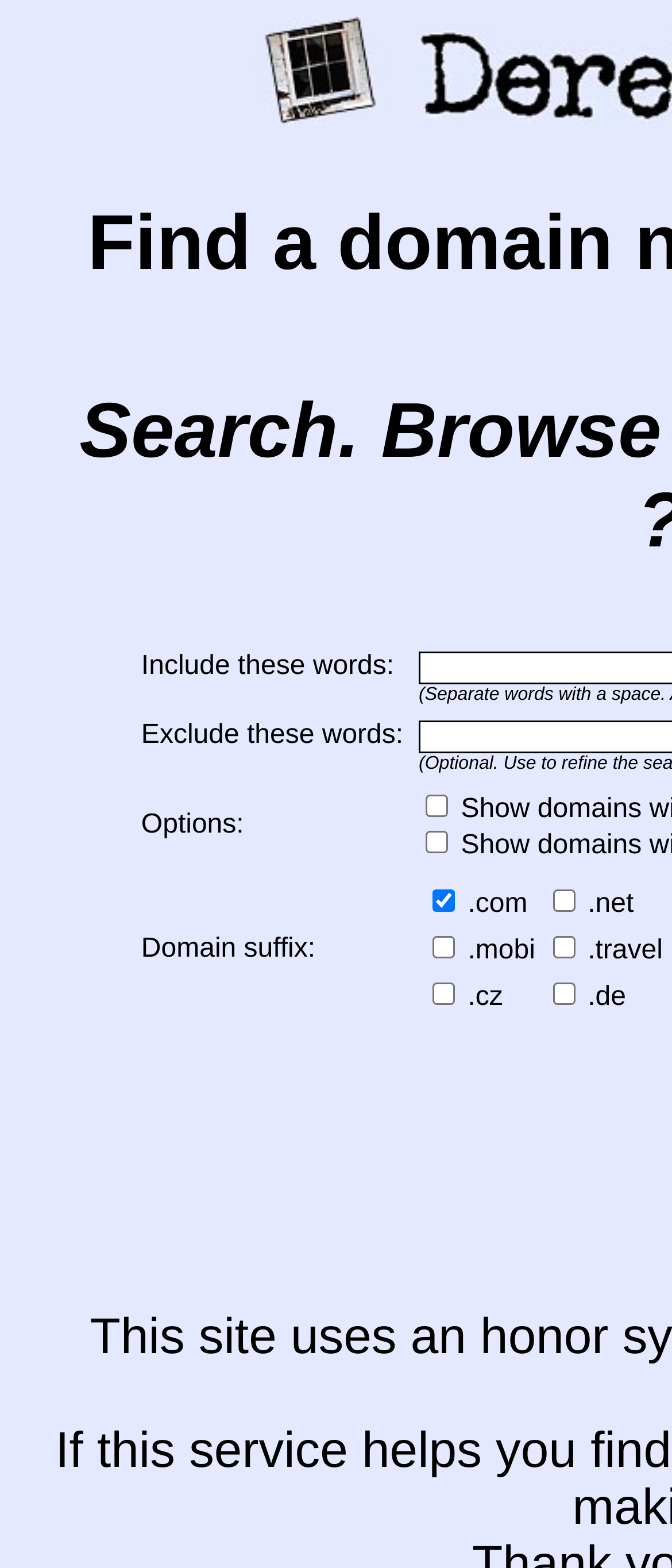How many checkboxes are there under the 'Options:' section?
Look at the webpage screenshot and answer the question with a detailed explanation.

The number of checkboxes under the 'Options:' section can be counted by looking at the layout table cell with the label 'Options:'. There are two checkboxes within this section.